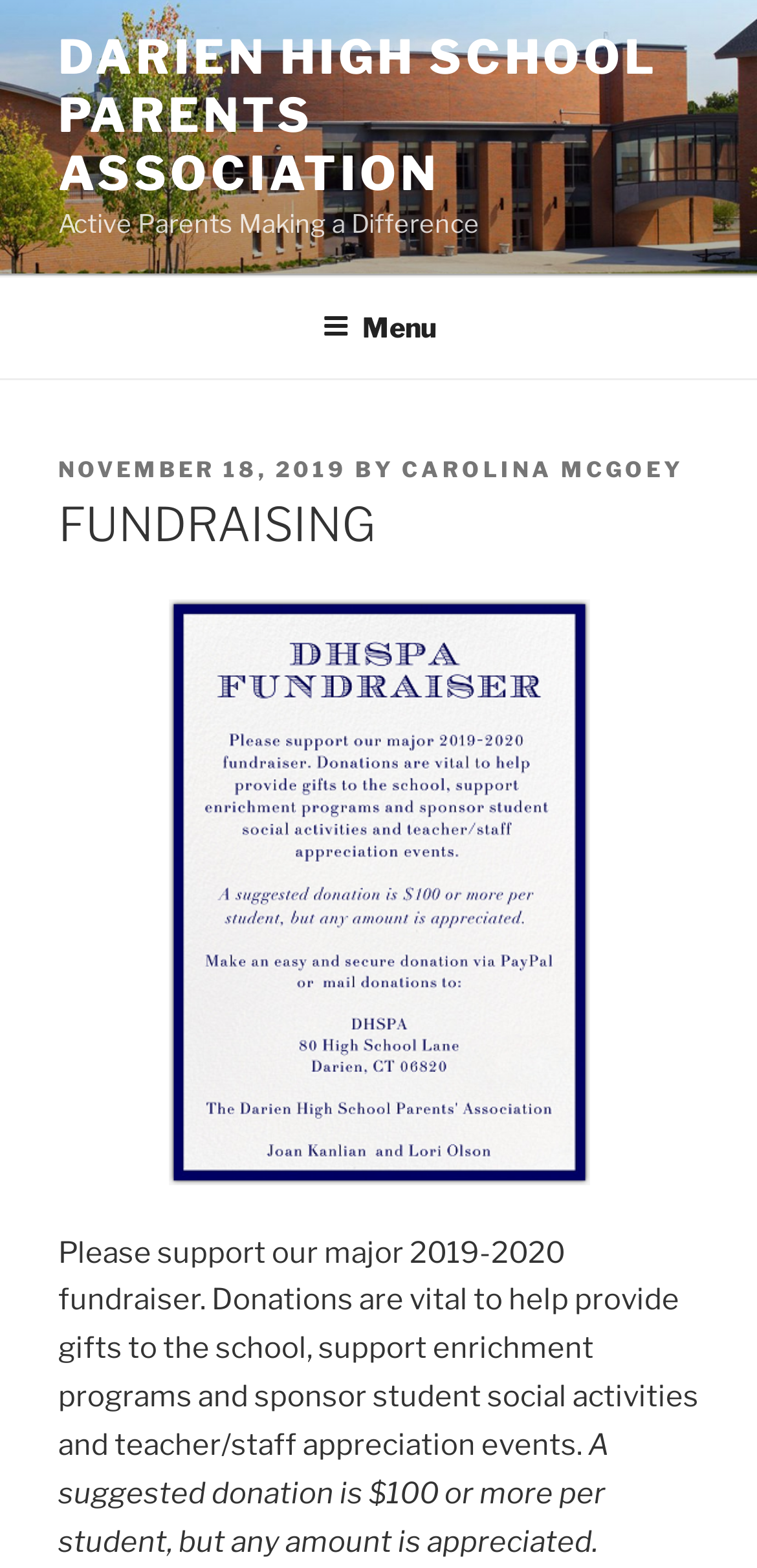What is the name of the school?
By examining the image, provide a one-word or phrase answer.

Darien High School